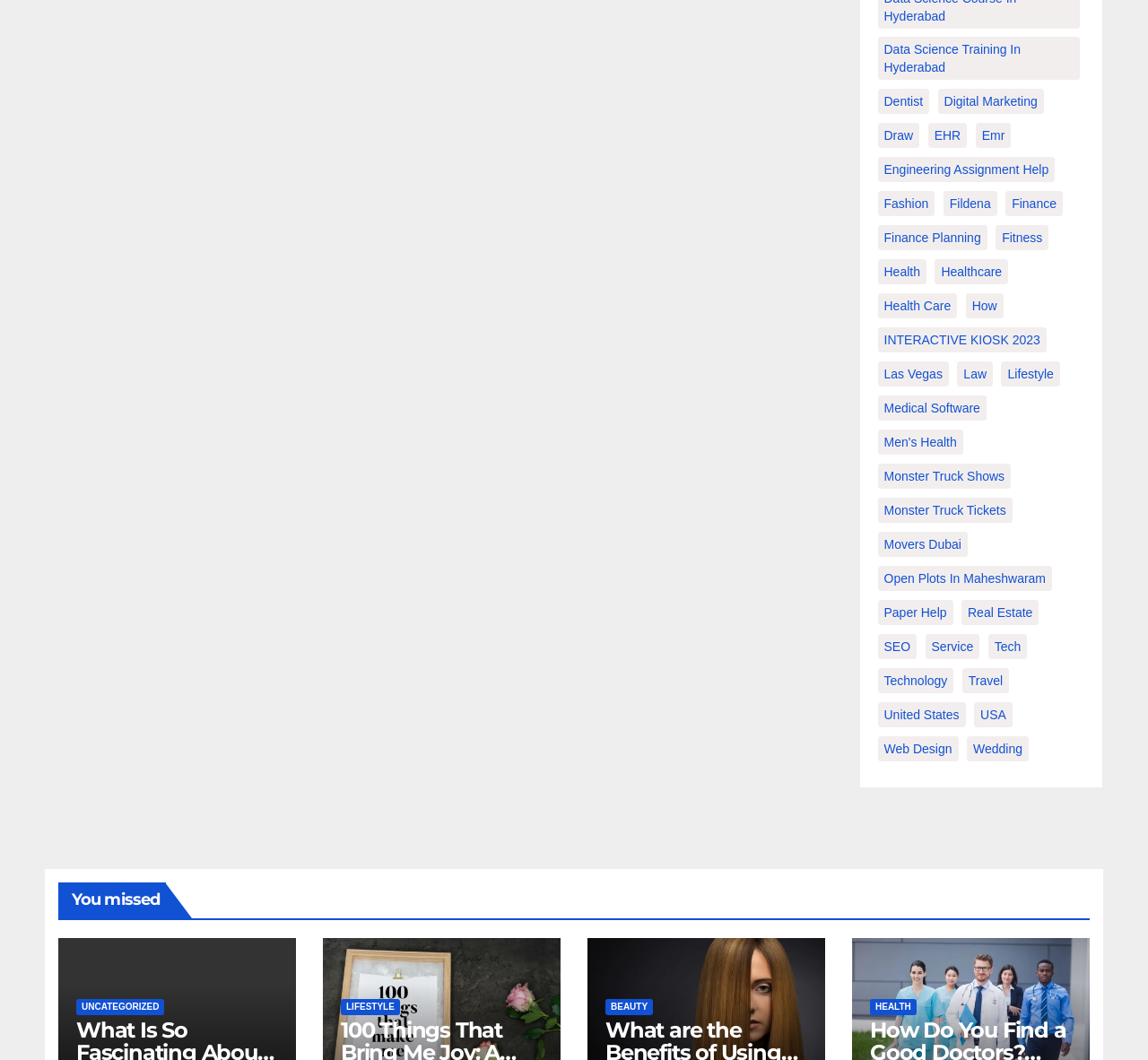How many items are under the 'Fitness' category?
Please answer using one word or phrase, based on the screenshot.

24